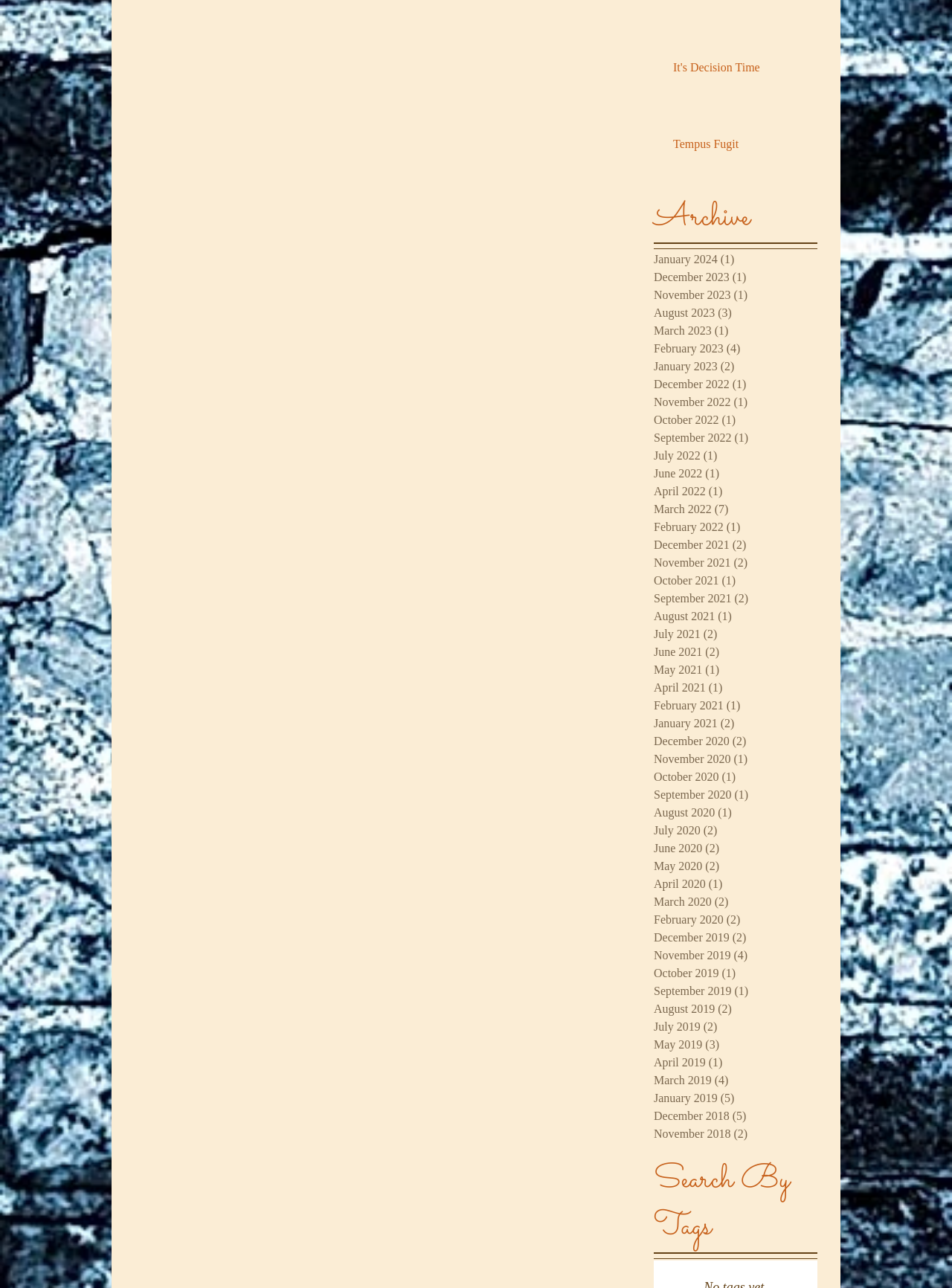Please give a succinct answer using a single word or phrase:
How many links are in the Archive section?

43